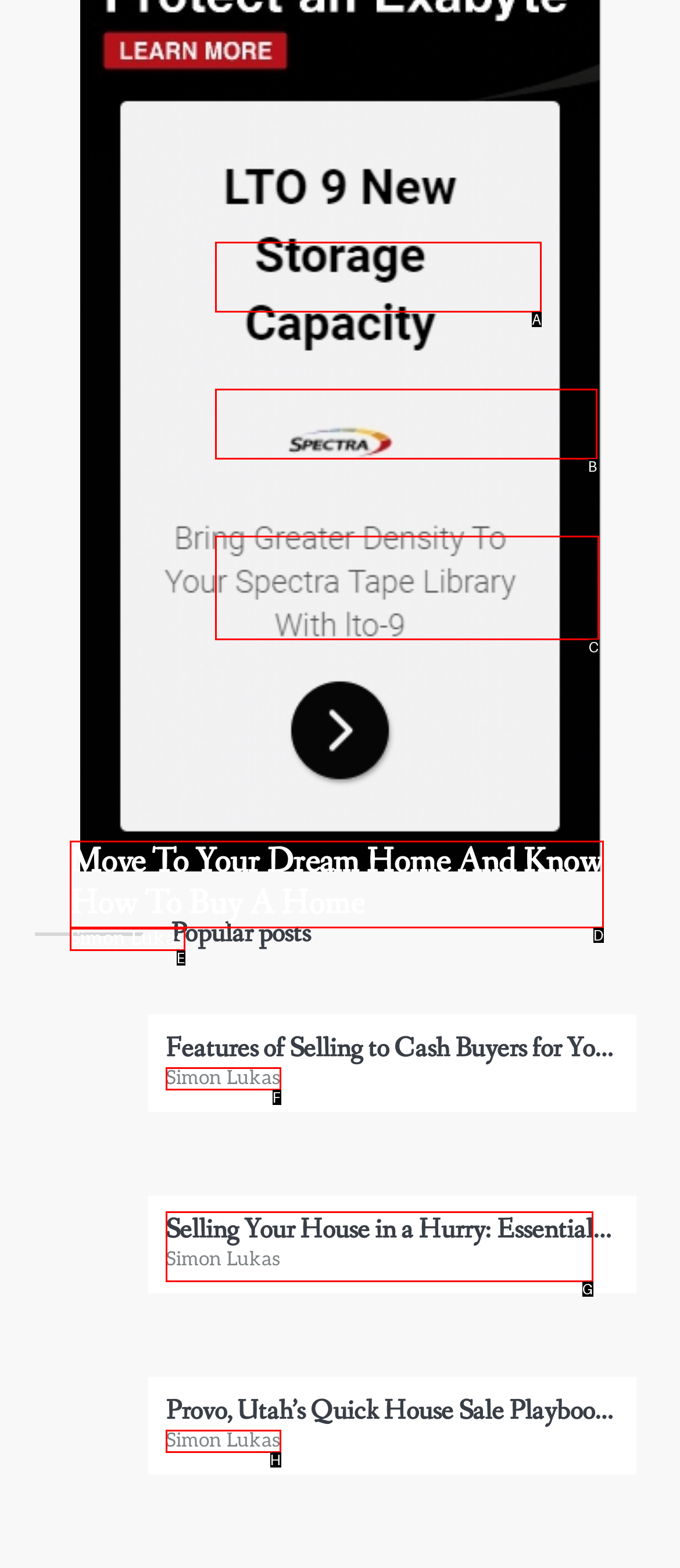From the description: Simon Lukas, select the HTML element that fits best. Reply with the letter of the appropriate option.

E